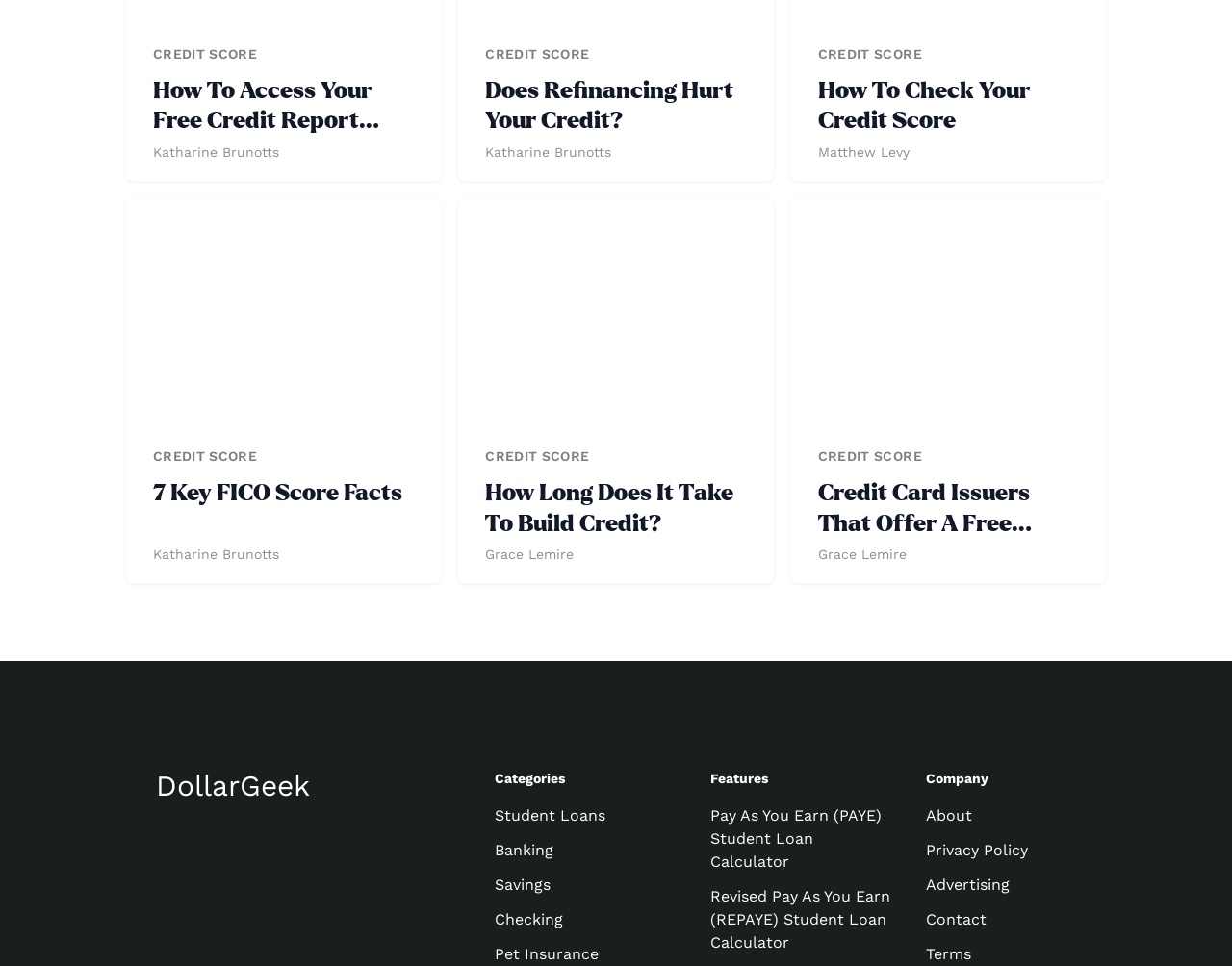Find the bounding box coordinates for the UI element whose description is: "Katharine Brunotts". The coordinates should be four float numbers between 0 and 1, in the format [left, top, right, bottom].

[0.394, 0.149, 0.496, 0.165]